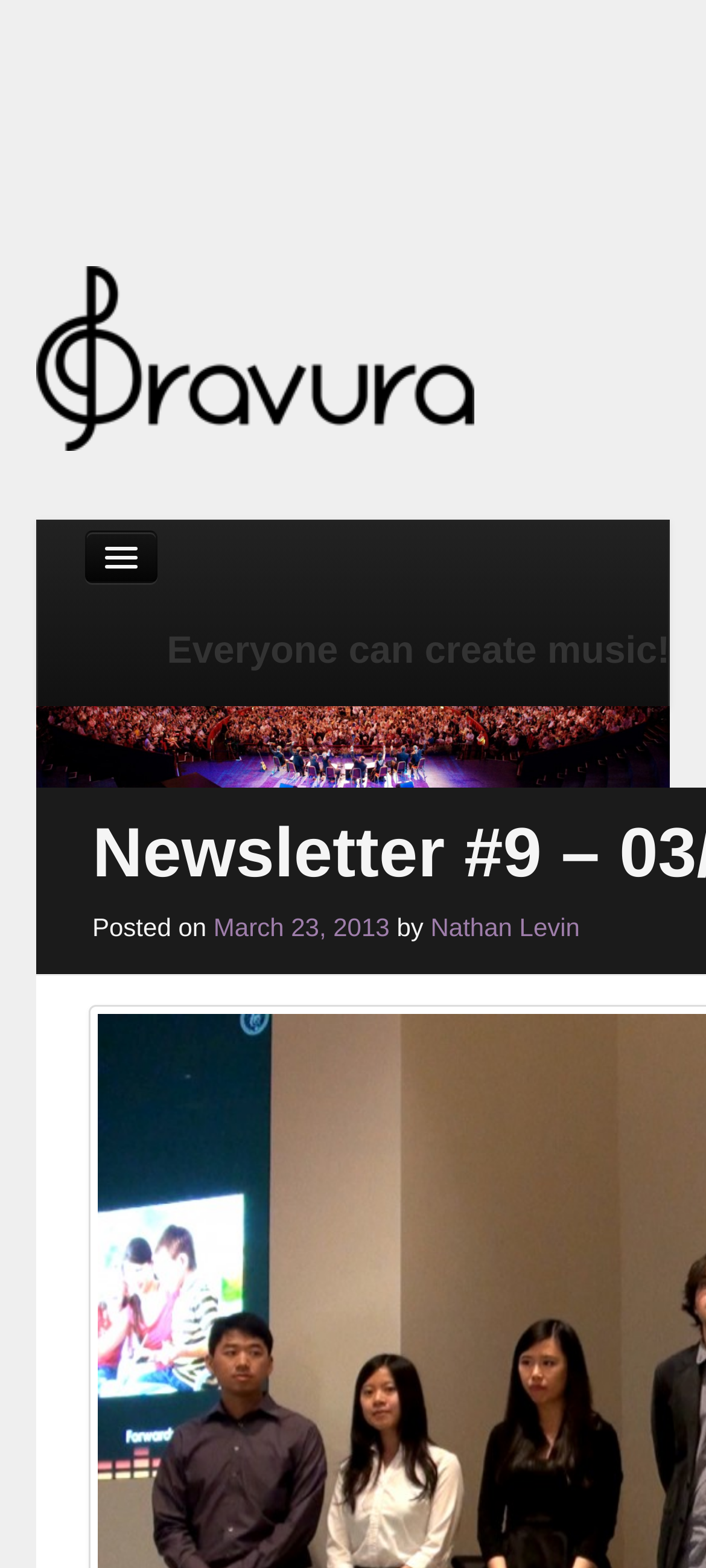Predict the bounding box coordinates of the area that should be clicked to accomplish the following instruction: "go to home page". The bounding box coordinates should consist of four float numbers between 0 and 1, i.e., [left, top, right, bottom].

[0.105, 0.45, 0.895, 0.494]